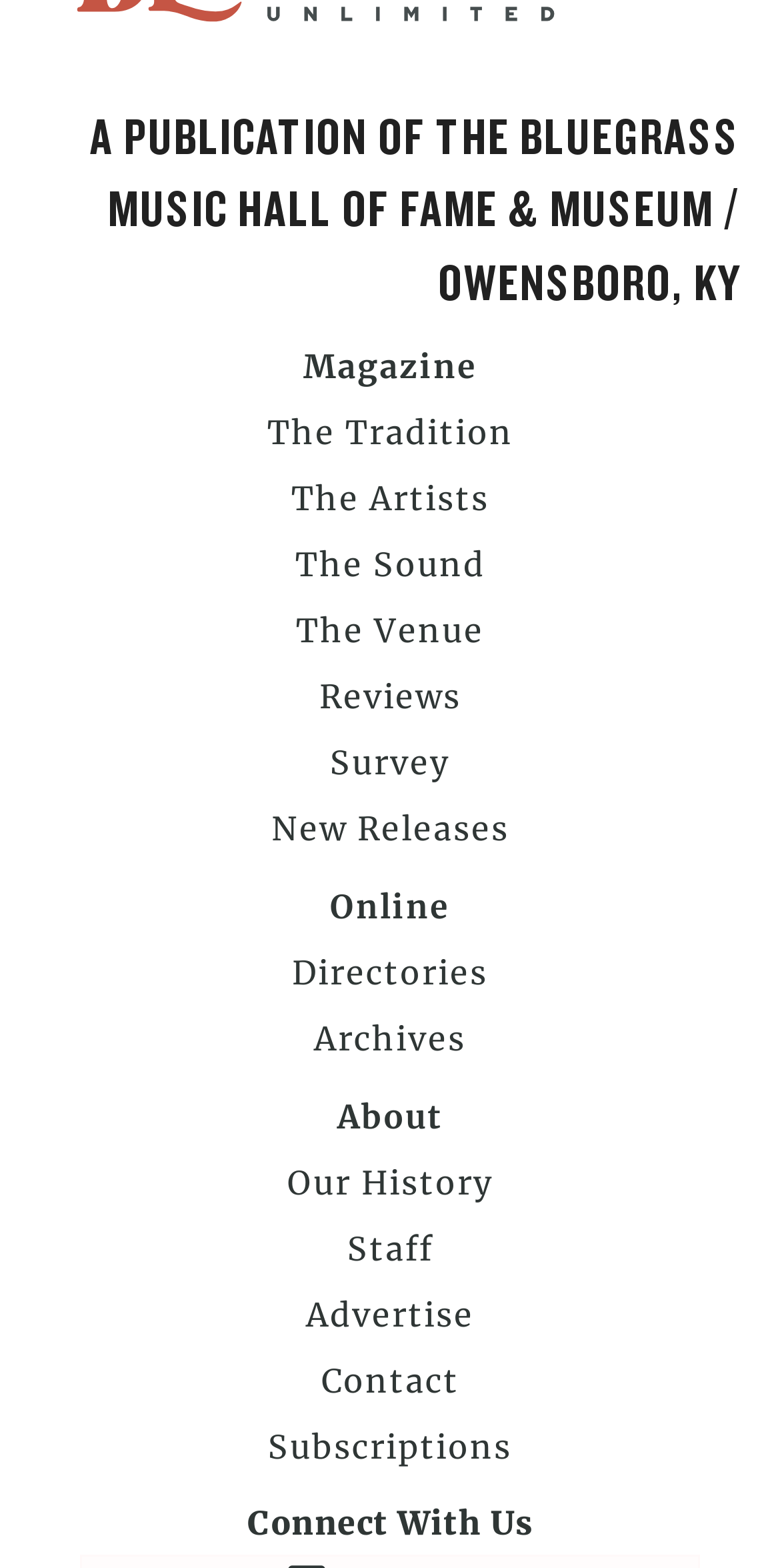What is the call to action in the Connect With Us section?
Based on the image, respond with a single word or phrase.

None